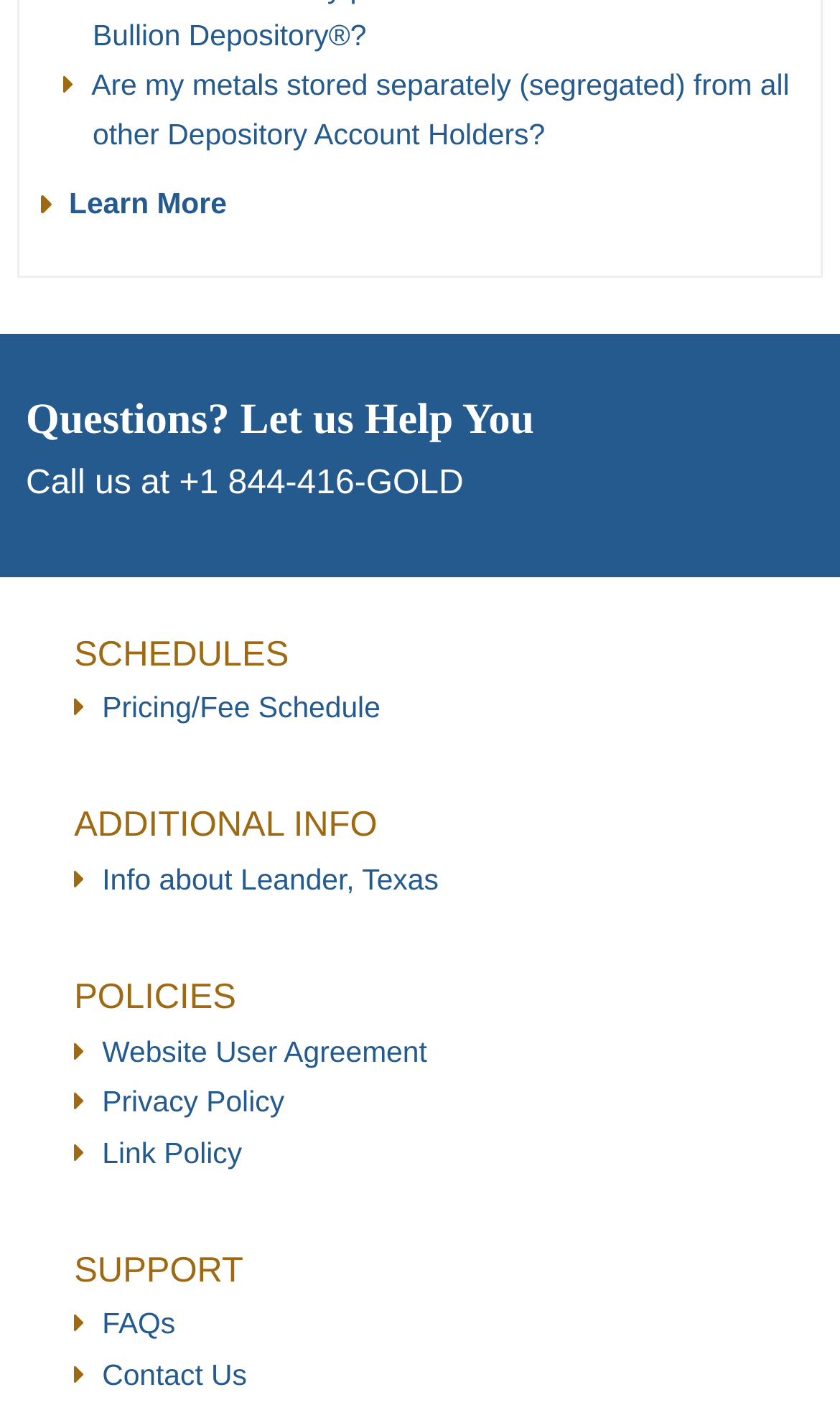Point out the bounding box coordinates of the section to click in order to follow this instruction: "Get information about Leander, Texas".

[0.088, 0.615, 0.522, 0.638]